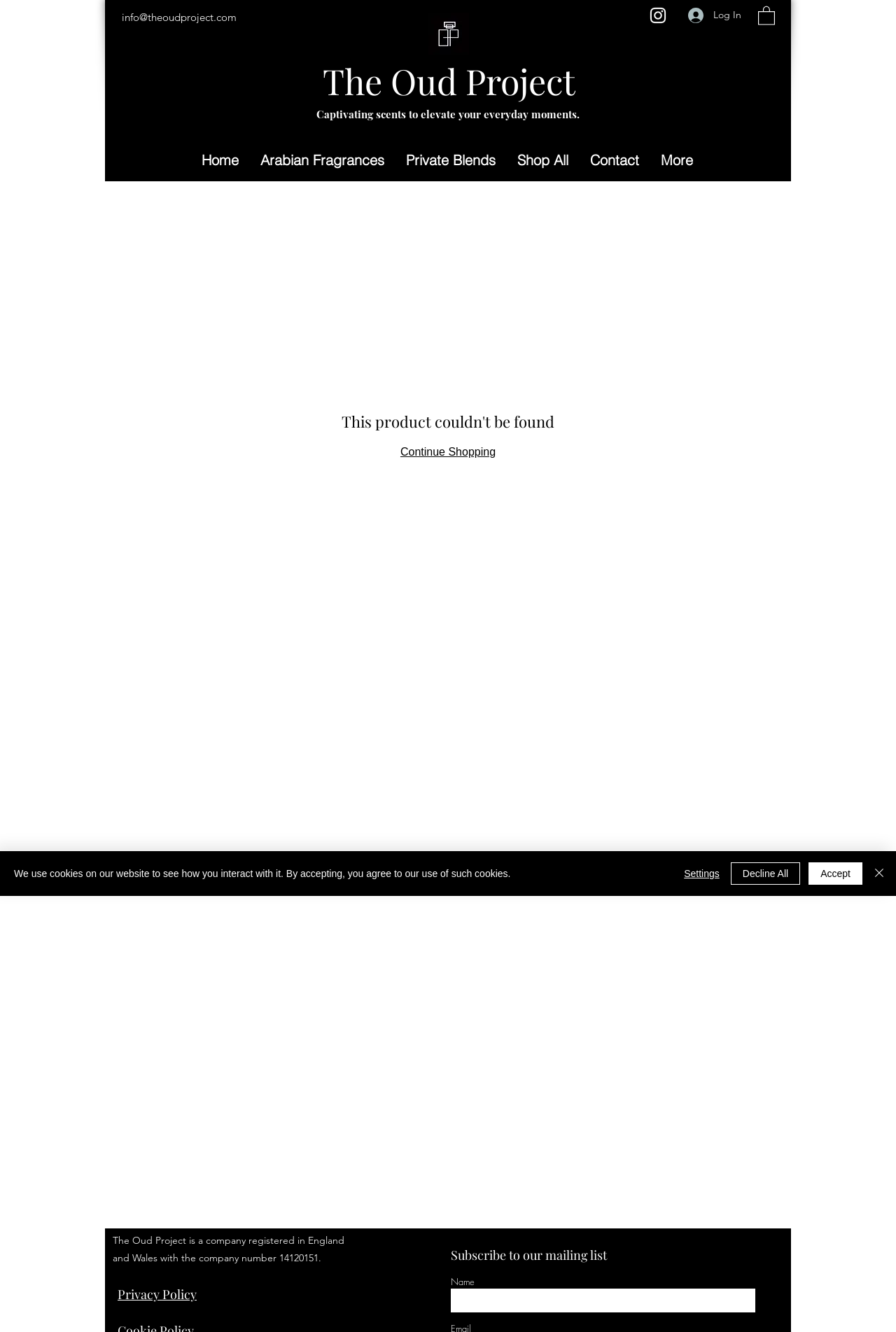Locate the bounding box coordinates of the element I should click to achieve the following instruction: "Go to the Home page".

[0.213, 0.113, 0.278, 0.128]